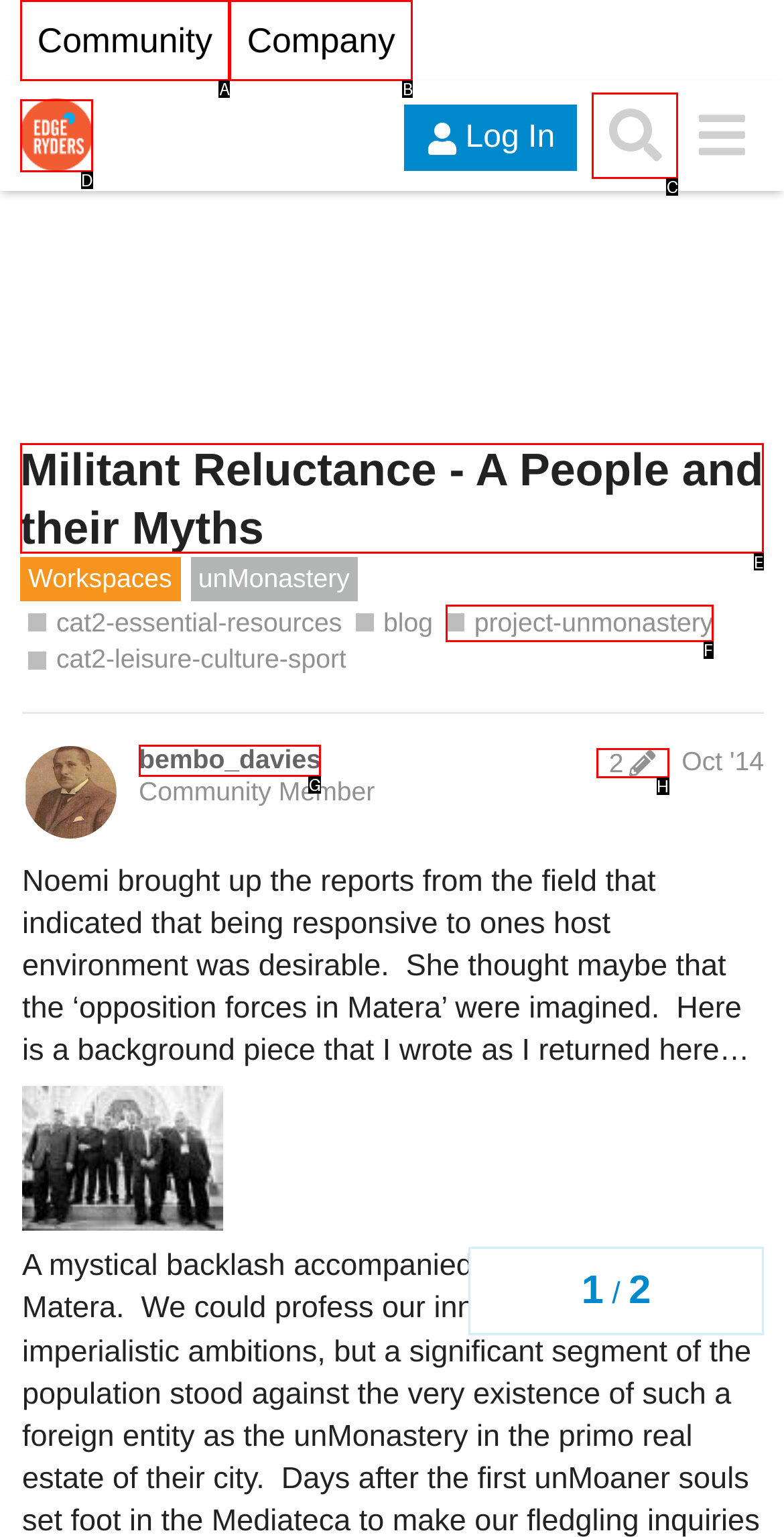Pick the right letter to click to achieve the task: Click on the 'How Futures Contracts Work' link
Answer with the letter of the correct option directly.

None